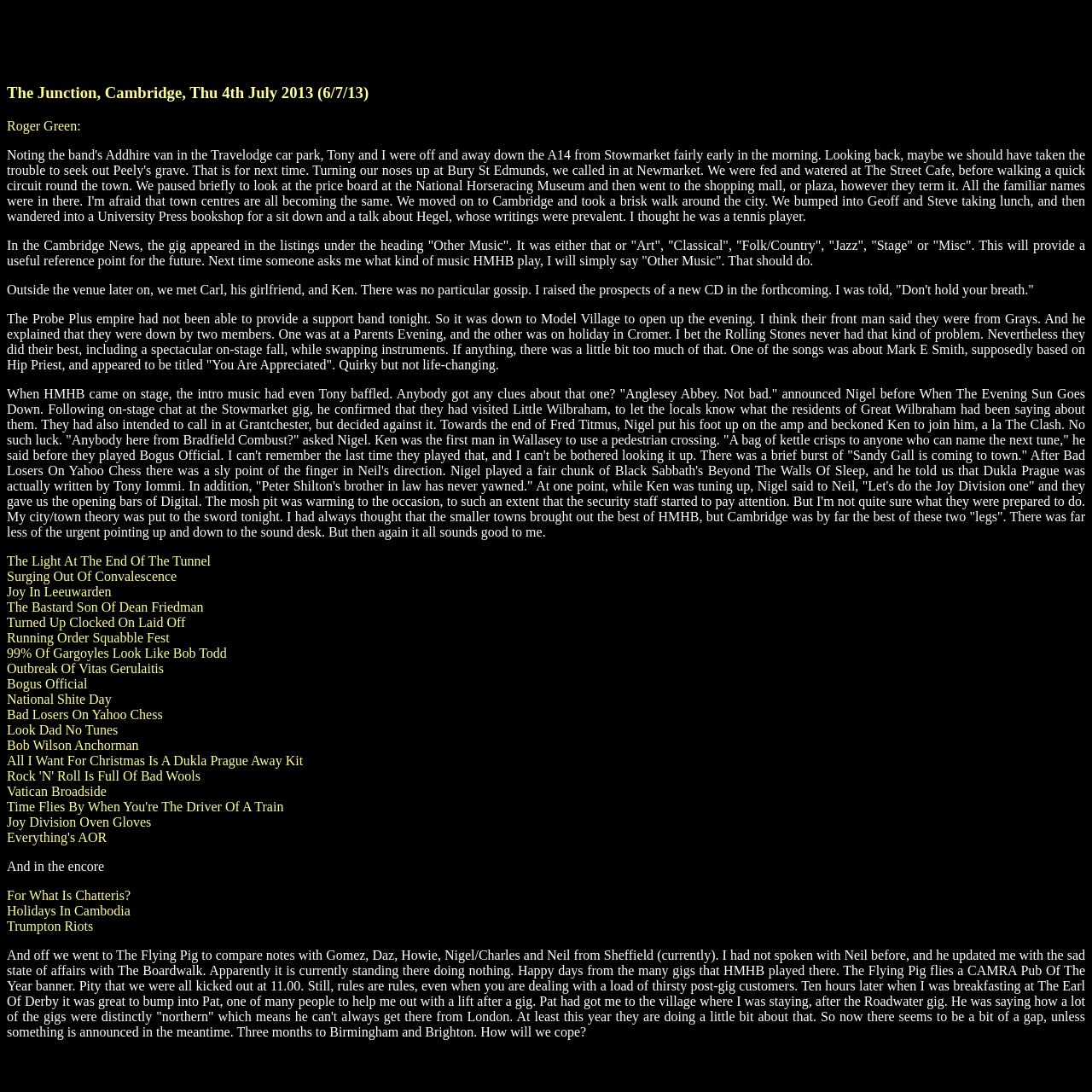Reply to the question with a single word or phrase:
What is the name of the city where the author had a breakfast at The Earl Of Derby?

Cambridge